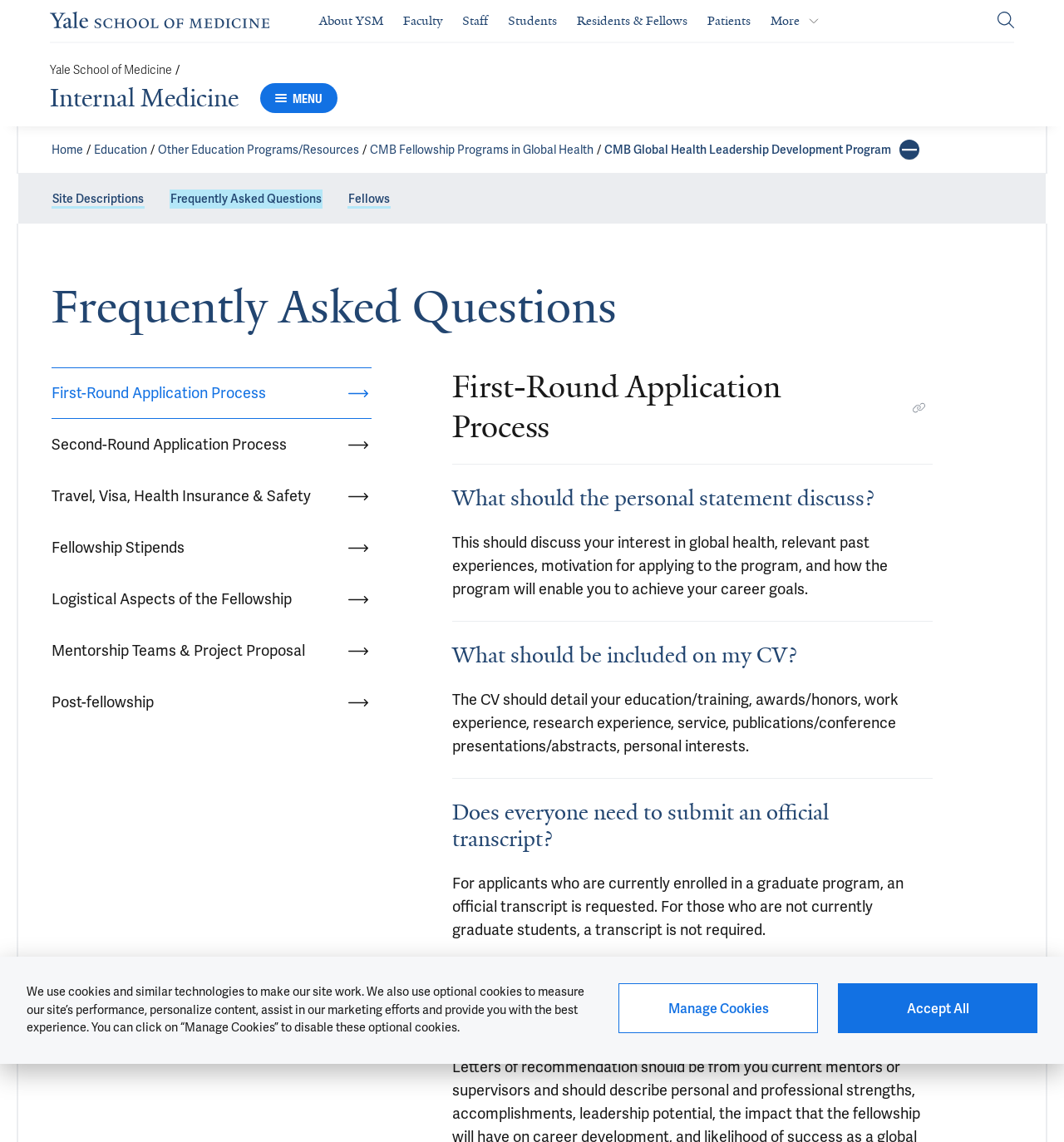What is the name of the school of medicine?
Your answer should be a single word or phrase derived from the screenshot.

Yale School of Medicine